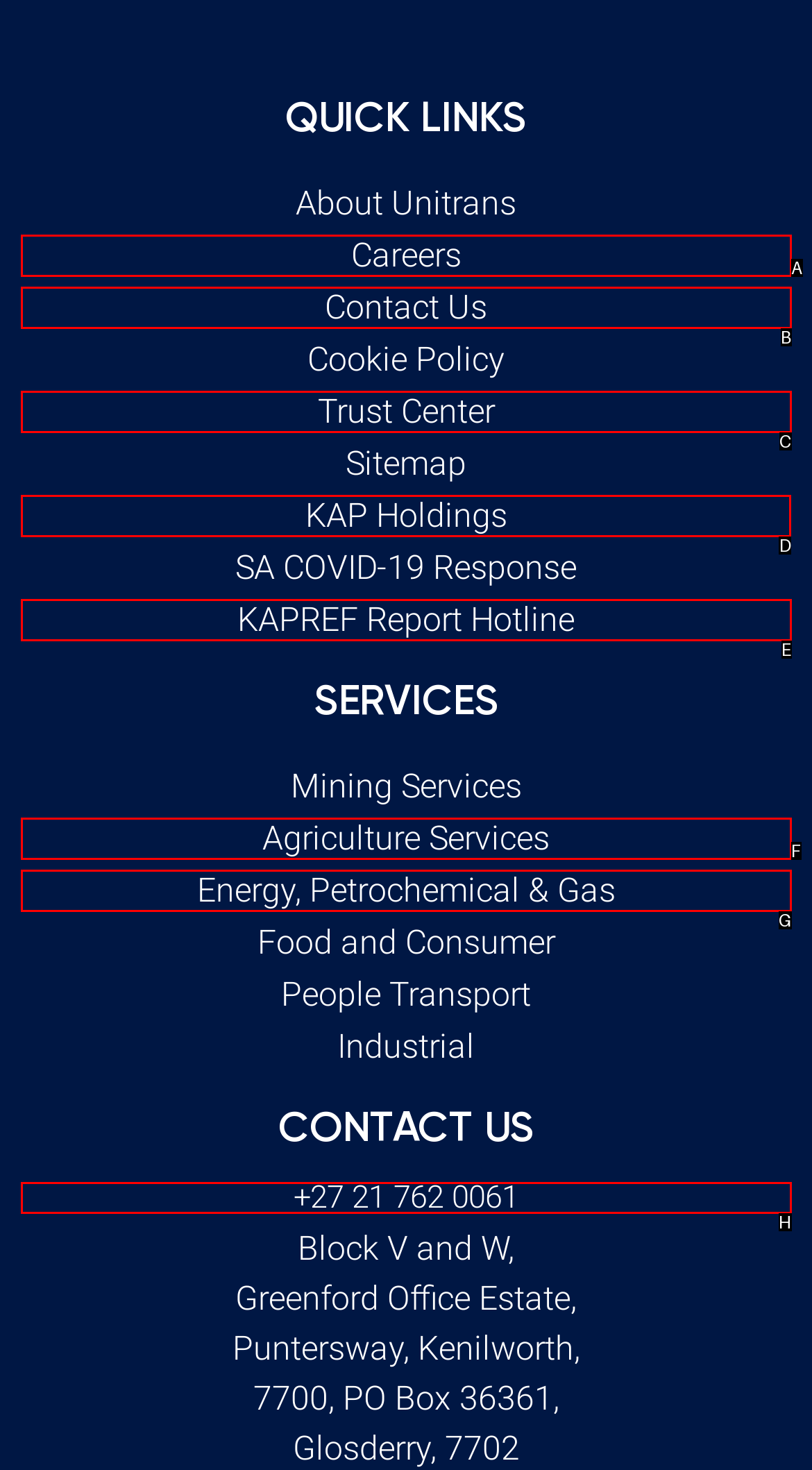Determine the HTML element to click for the instruction: Contact Coal Age.
Answer with the letter corresponding to the correct choice from the provided options.

None